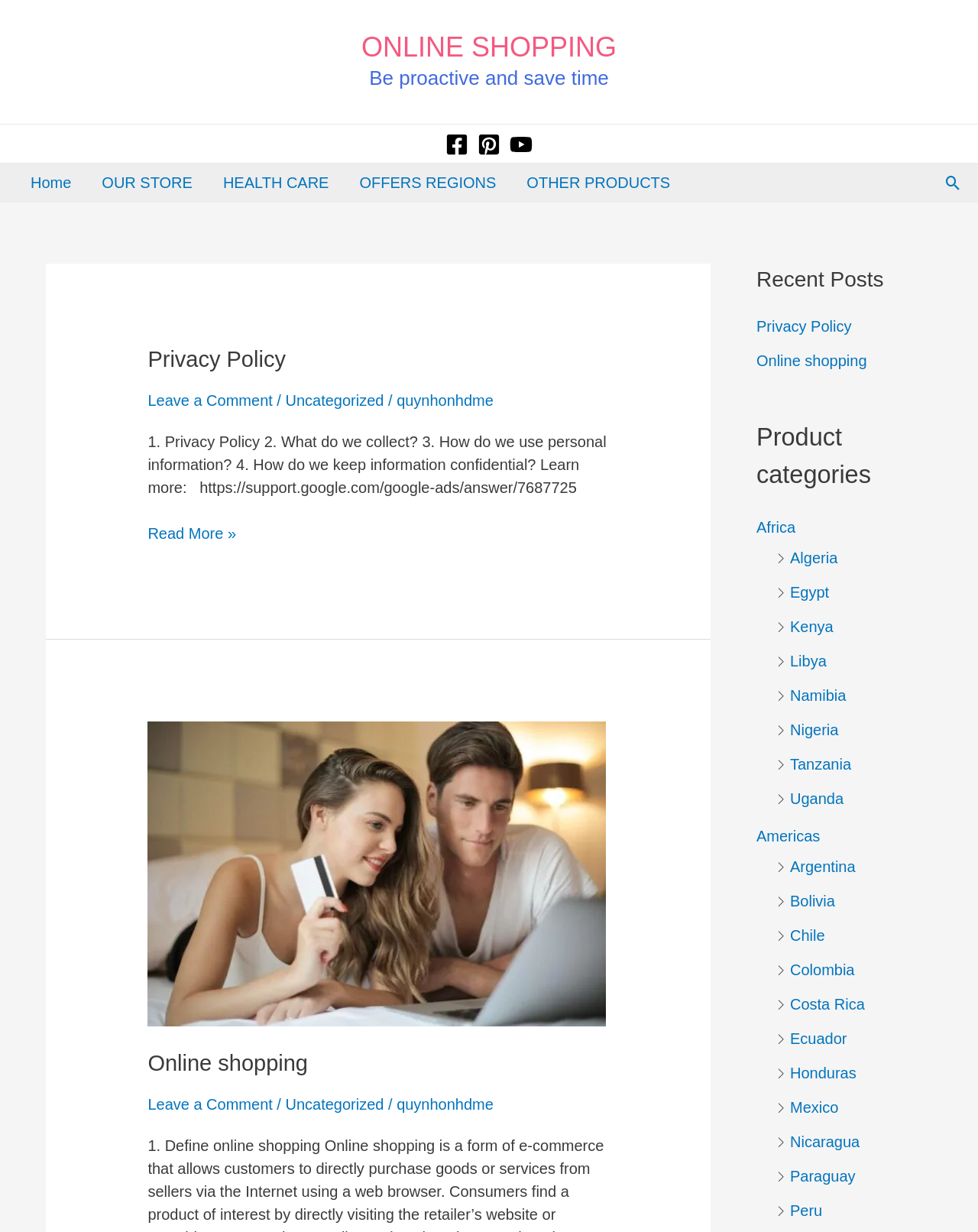Answer this question in one word or a short phrase: What is the main topic of the article on the webpage?

Privacy Policy